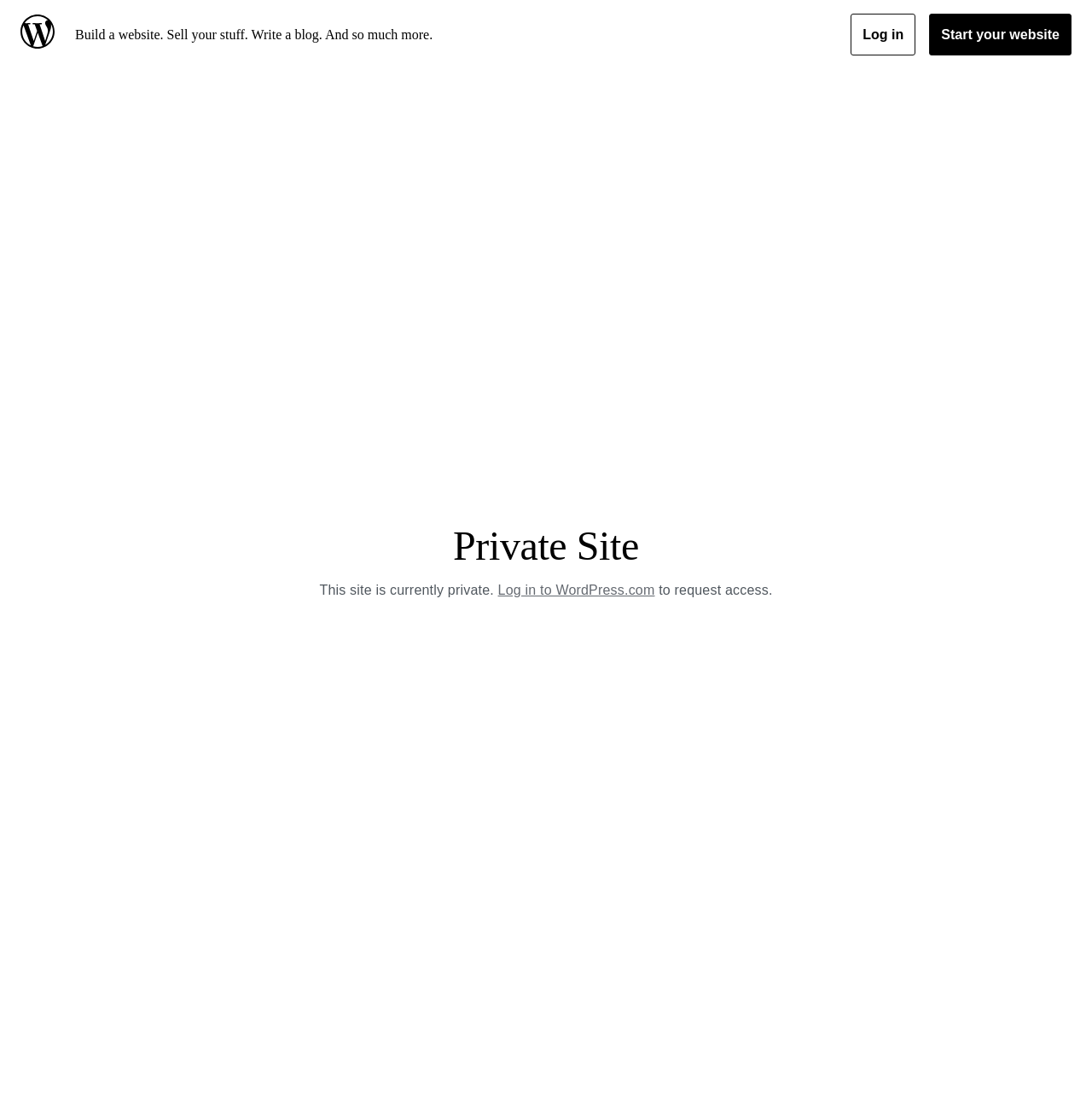Using the element description: "Next Page »", determine the bounding box coordinates. The coordinates should be in the format [left, top, right, bottom], with values between 0 and 1.

None